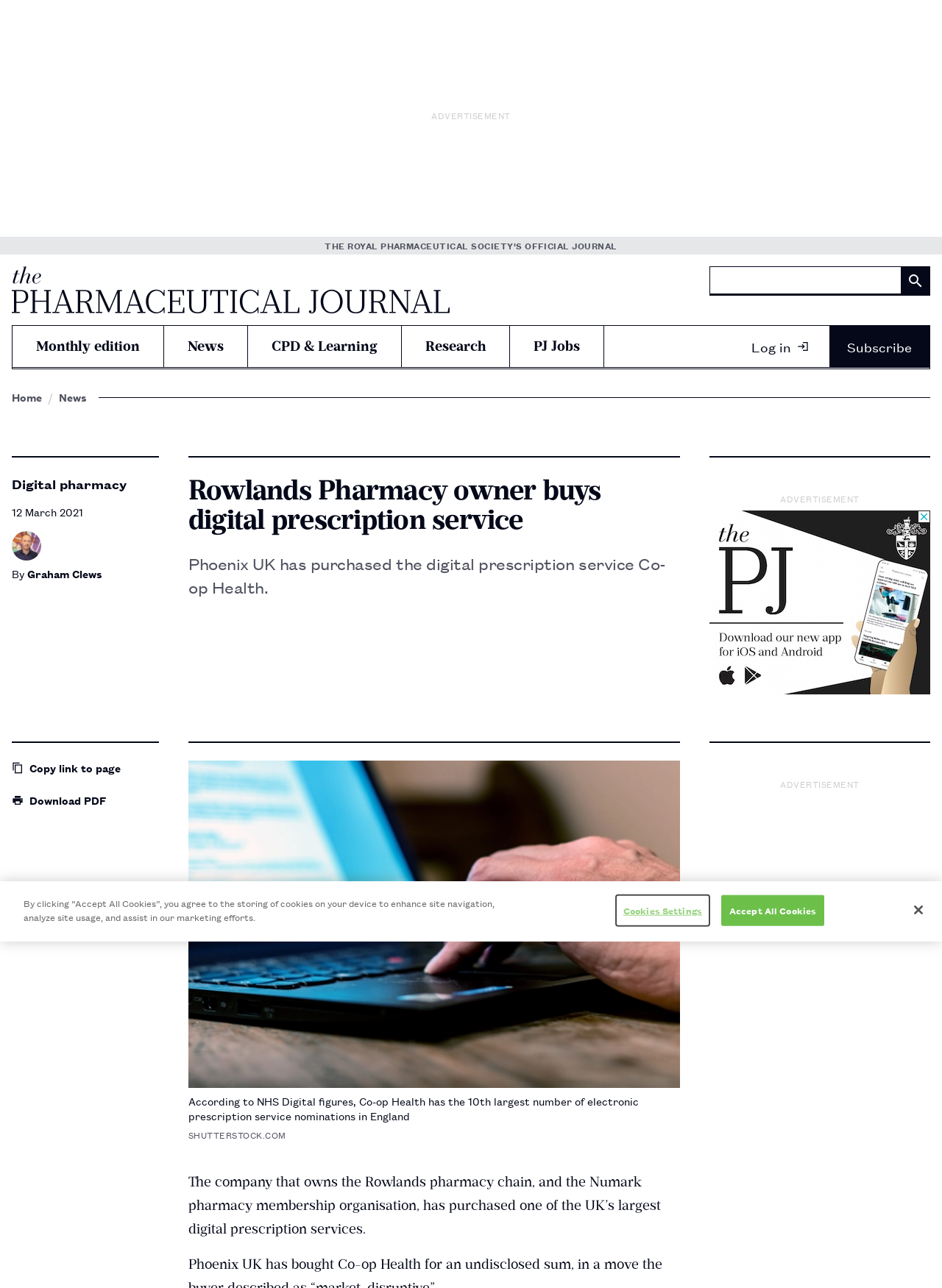What is the name of the digital prescription service mentioned in the article?
From the screenshot, provide a brief answer in one word or phrase.

Co-op Health